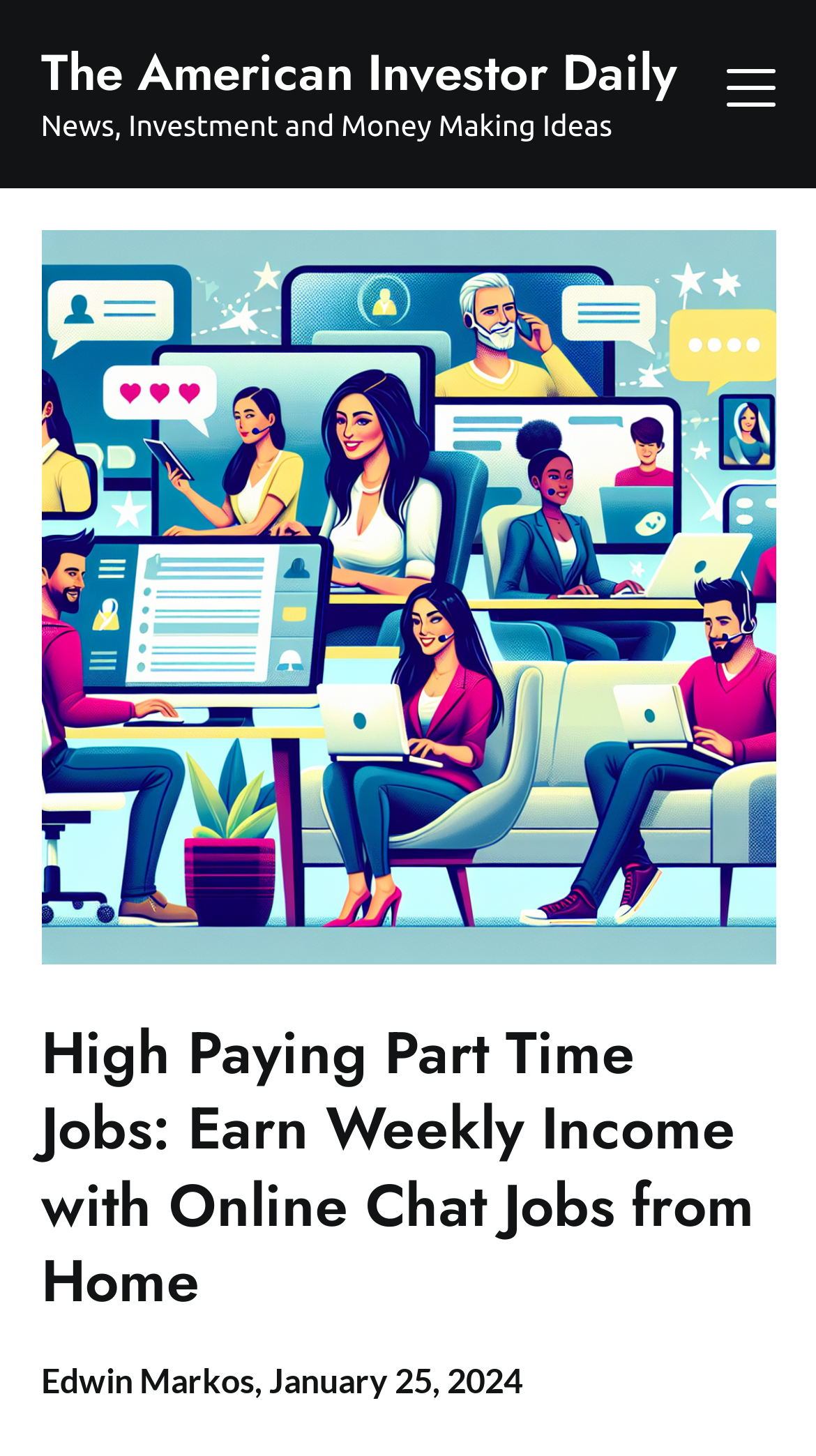Can you extract the primary headline text from the webpage?

High Paying Part Time Jobs: Earn Weekly Income with Online Chat Jobs from Home